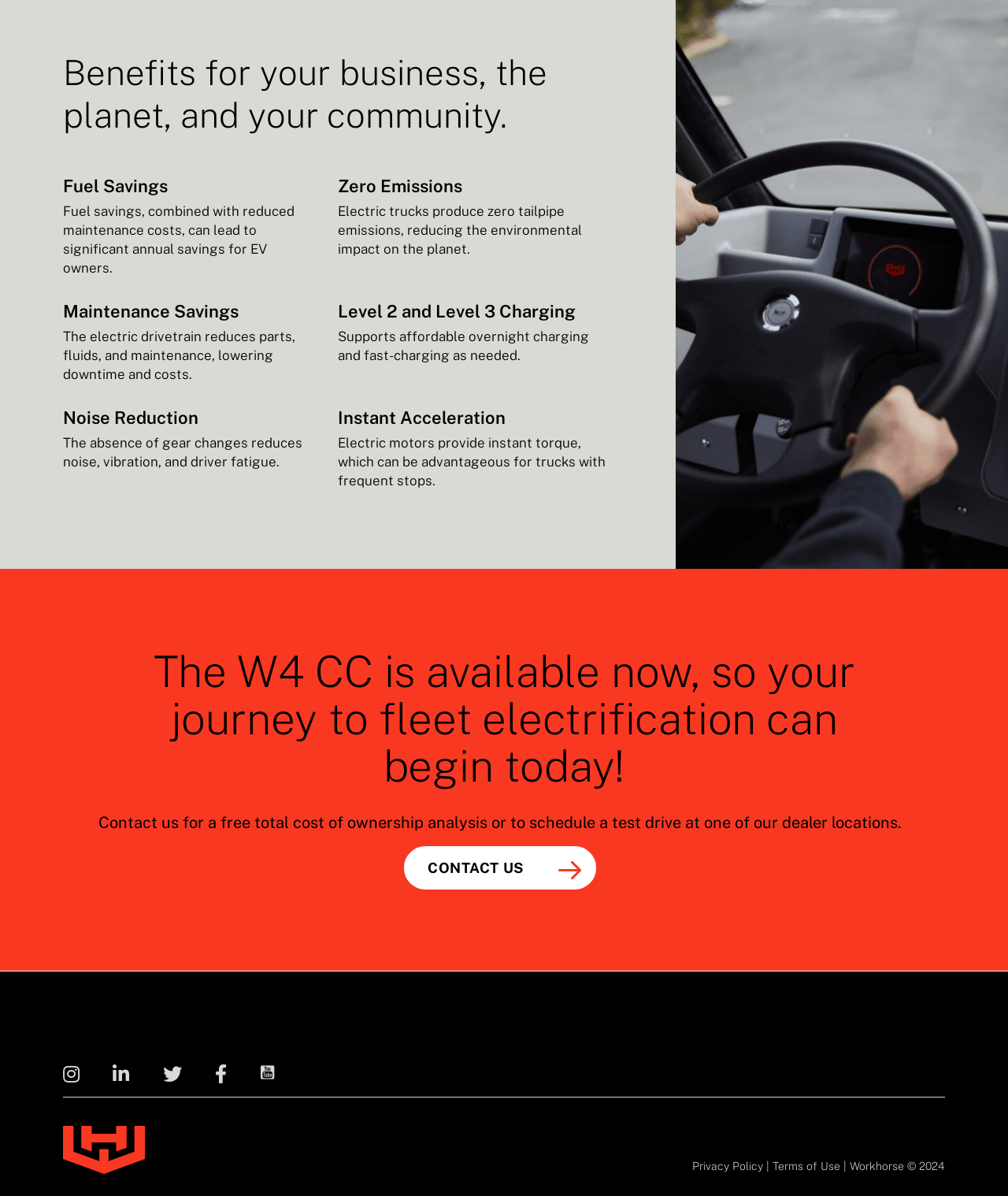What is the advantage of electric trucks in terms of noise?
Answer the question with detailed information derived from the image.

The static text element 'The absence of gear changes reduces noise, vibration, and driver fatigue.' suggests that electric trucks have an advantage in terms of noise reduction, as they do not have gear changes that can cause noise and vibration.